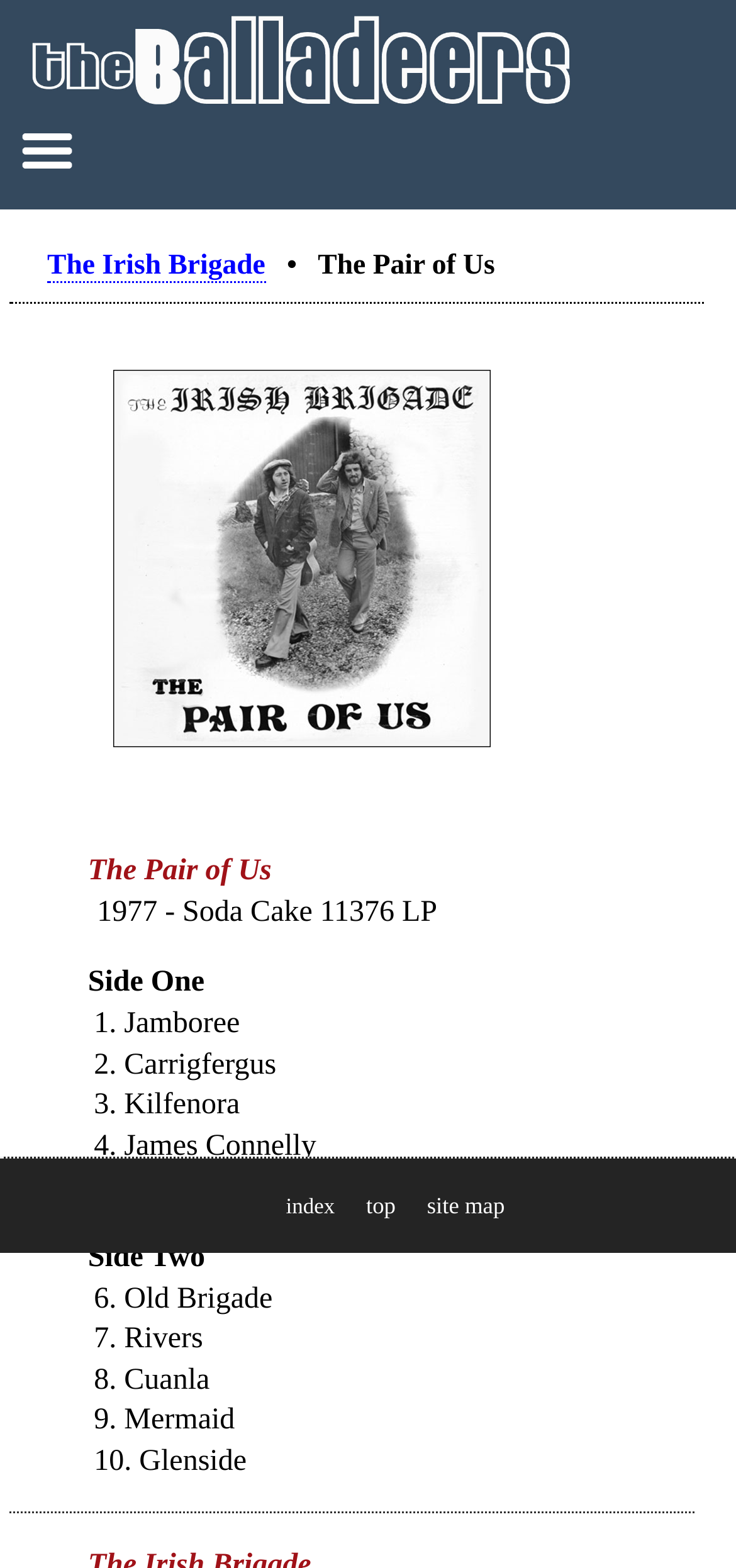Identify the coordinates of the bounding box for the element described below: "The Irish Brigade". Return the coordinates as four float numbers between 0 and 1: [left, top, right, bottom].

[0.064, 0.158, 0.361, 0.18]